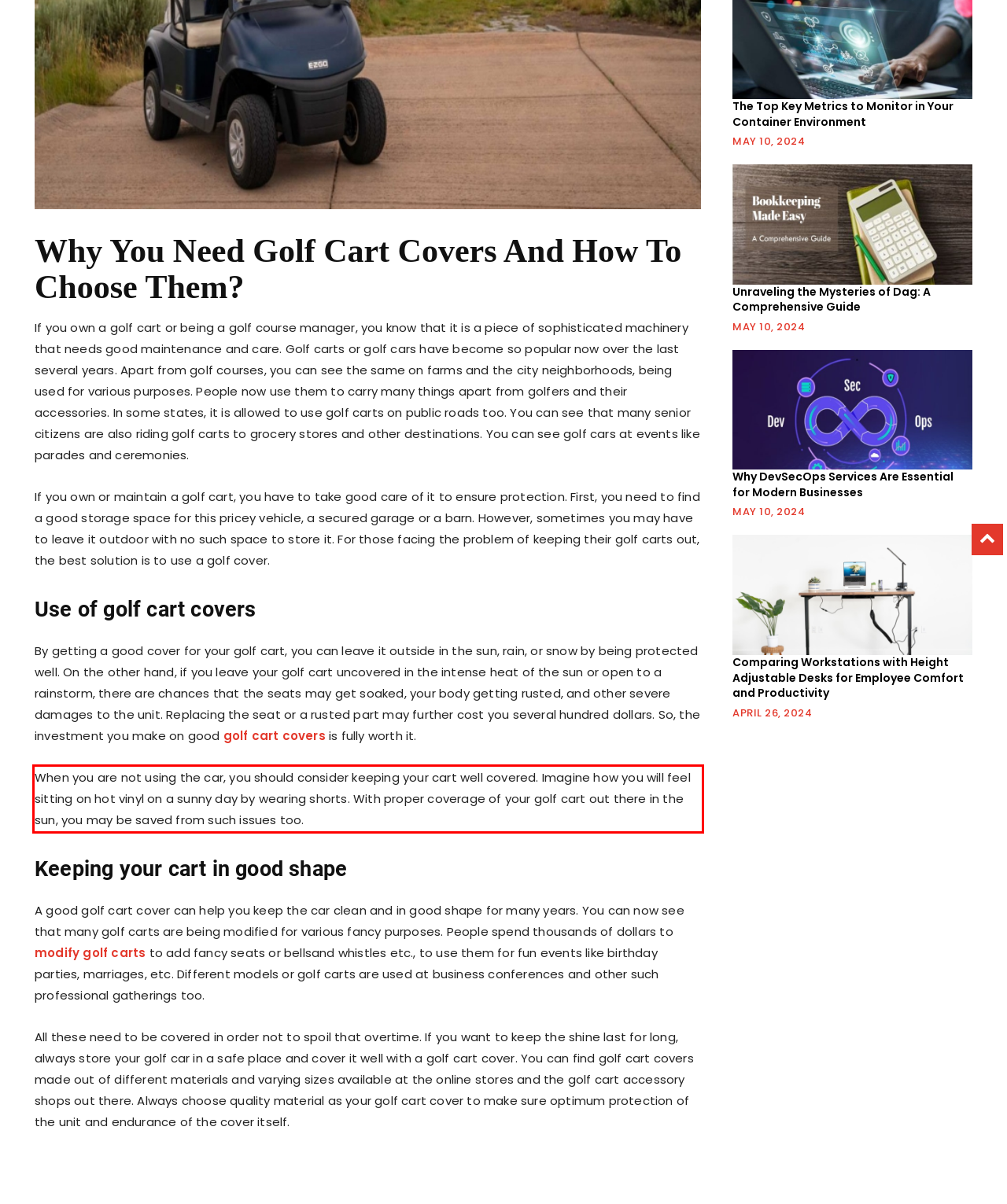You are given a screenshot showing a webpage with a red bounding box. Perform OCR to capture the text within the red bounding box.

When you are not using the car, you should consider keeping your cart well covered. Imagine how you will feel sitting on hot vinyl on a sunny day by wearing shorts. With proper coverage of your golf cart out there in the sun, you may be saved from such issues too.